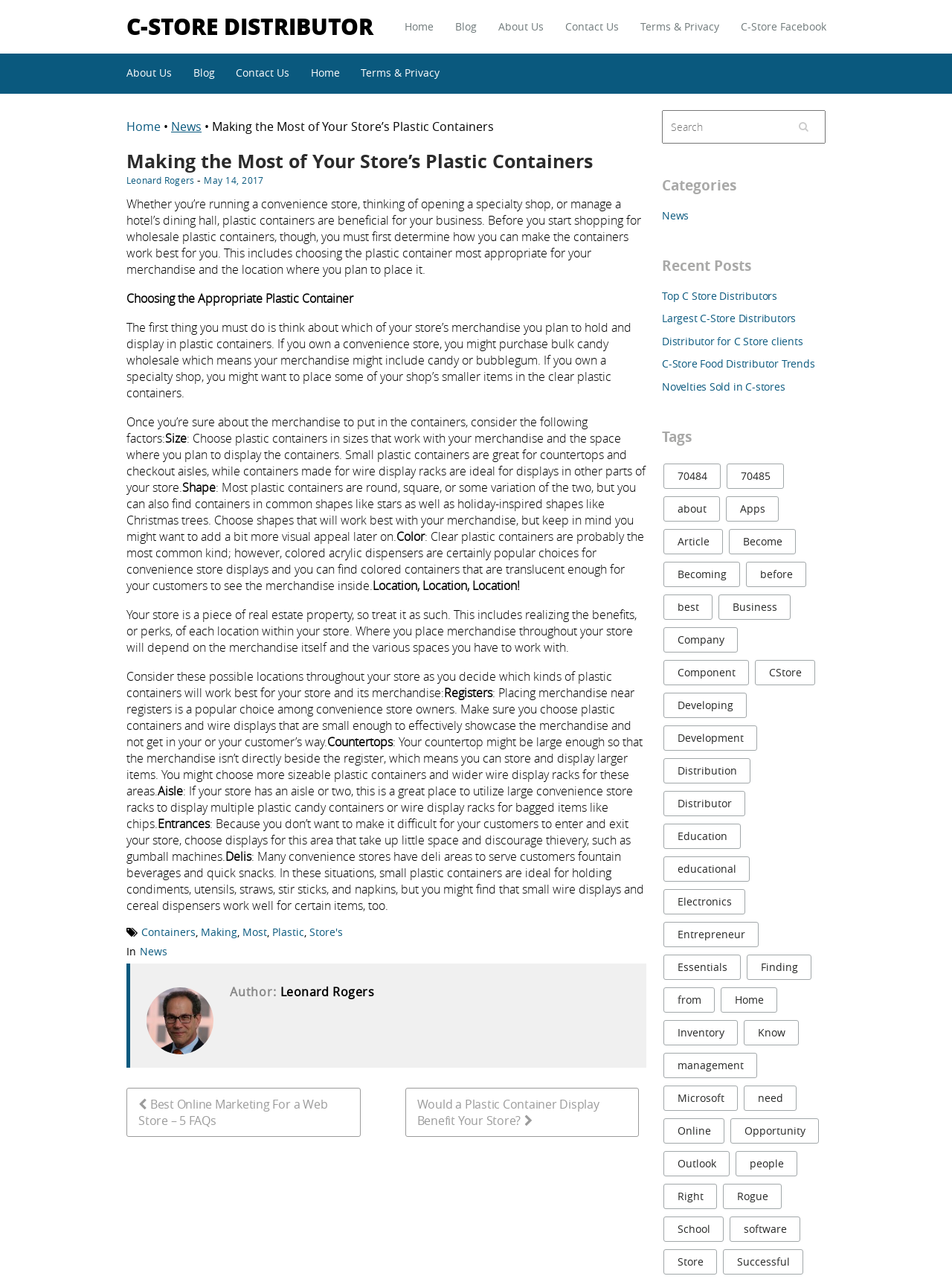Find the bounding box coordinates of the element's region that should be clicked in order to follow the given instruction: "View the 'Recent Posts'". The coordinates should consist of four float numbers between 0 and 1, i.e., [left, top, right, bottom].

[0.695, 0.18, 0.867, 0.226]